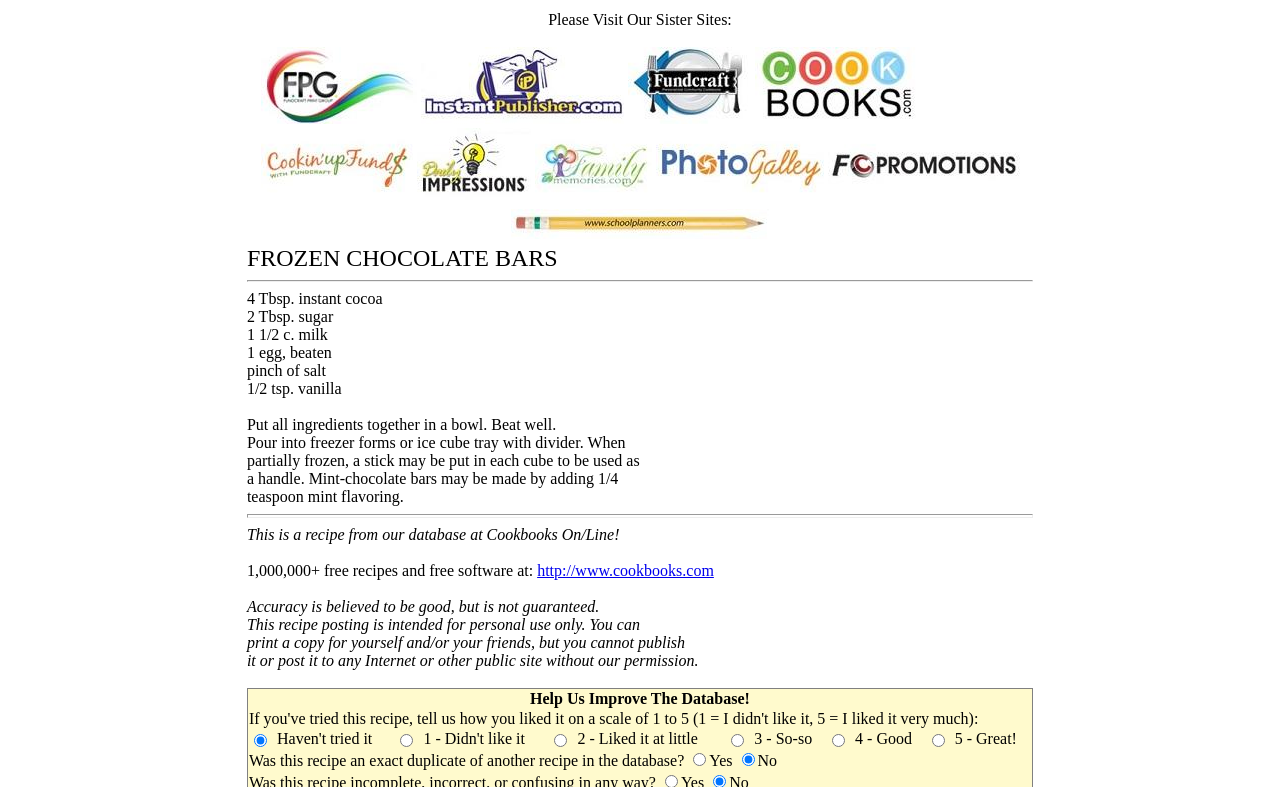Please mark the clickable region by giving the bounding box coordinates needed to complete this instruction: "View Orlando MCO Airport Transportation".

None